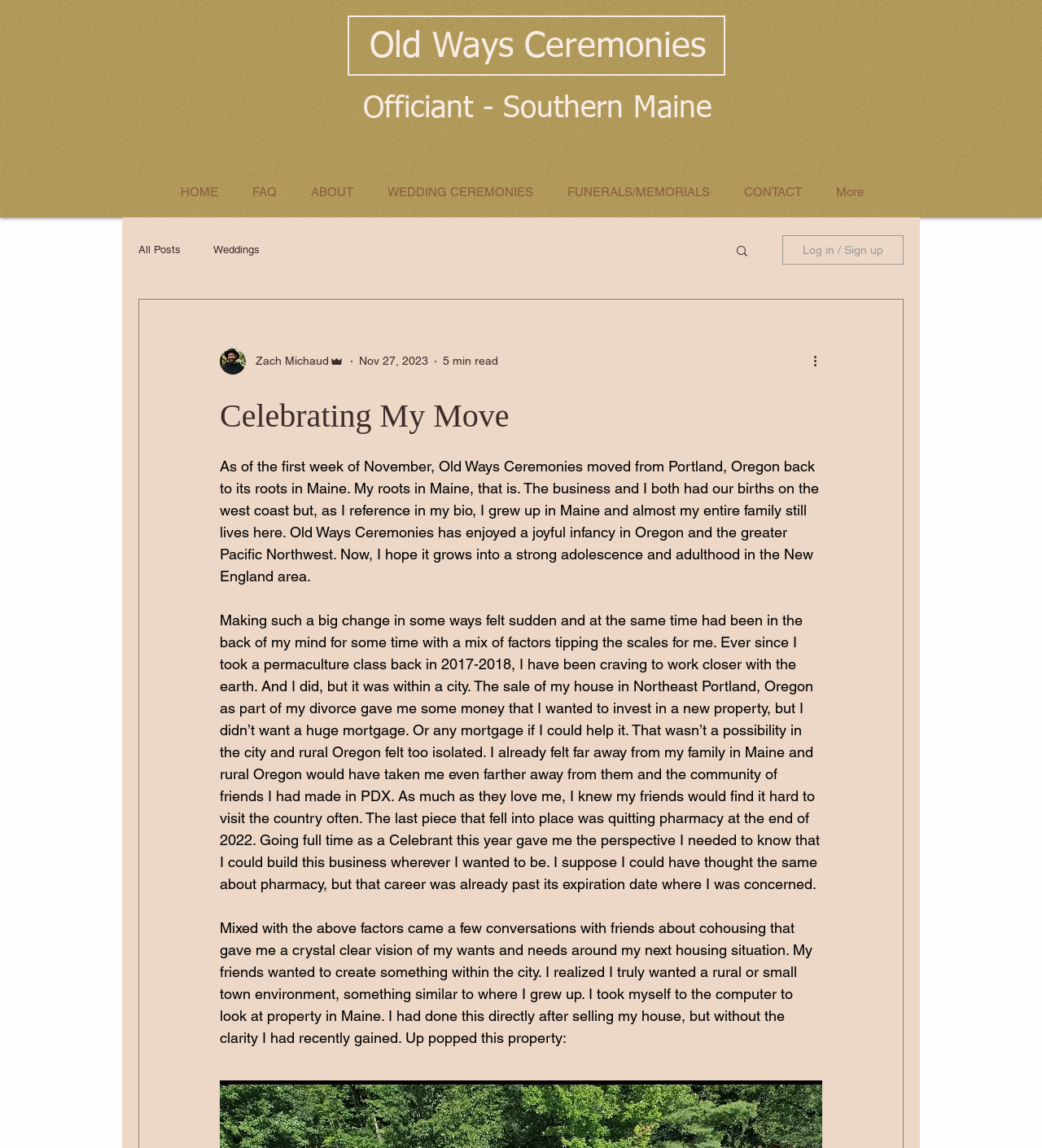Determine the heading of the webpage and extract its text content.

Old Ways Ceremonies